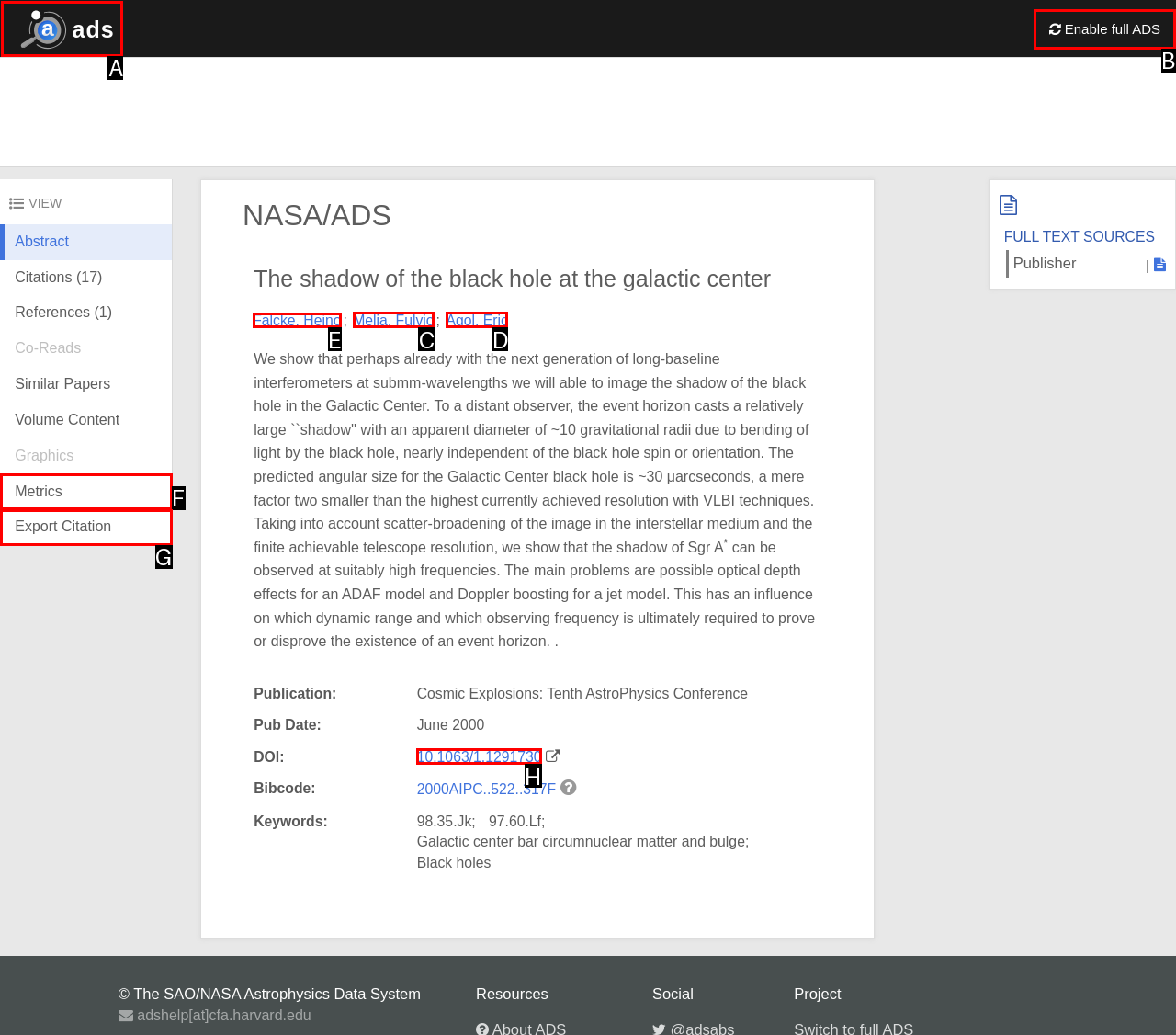Identify which lettered option completes the task: Read the paper by 'Falcke, Heino'. Provide the letter of the correct choice.

E